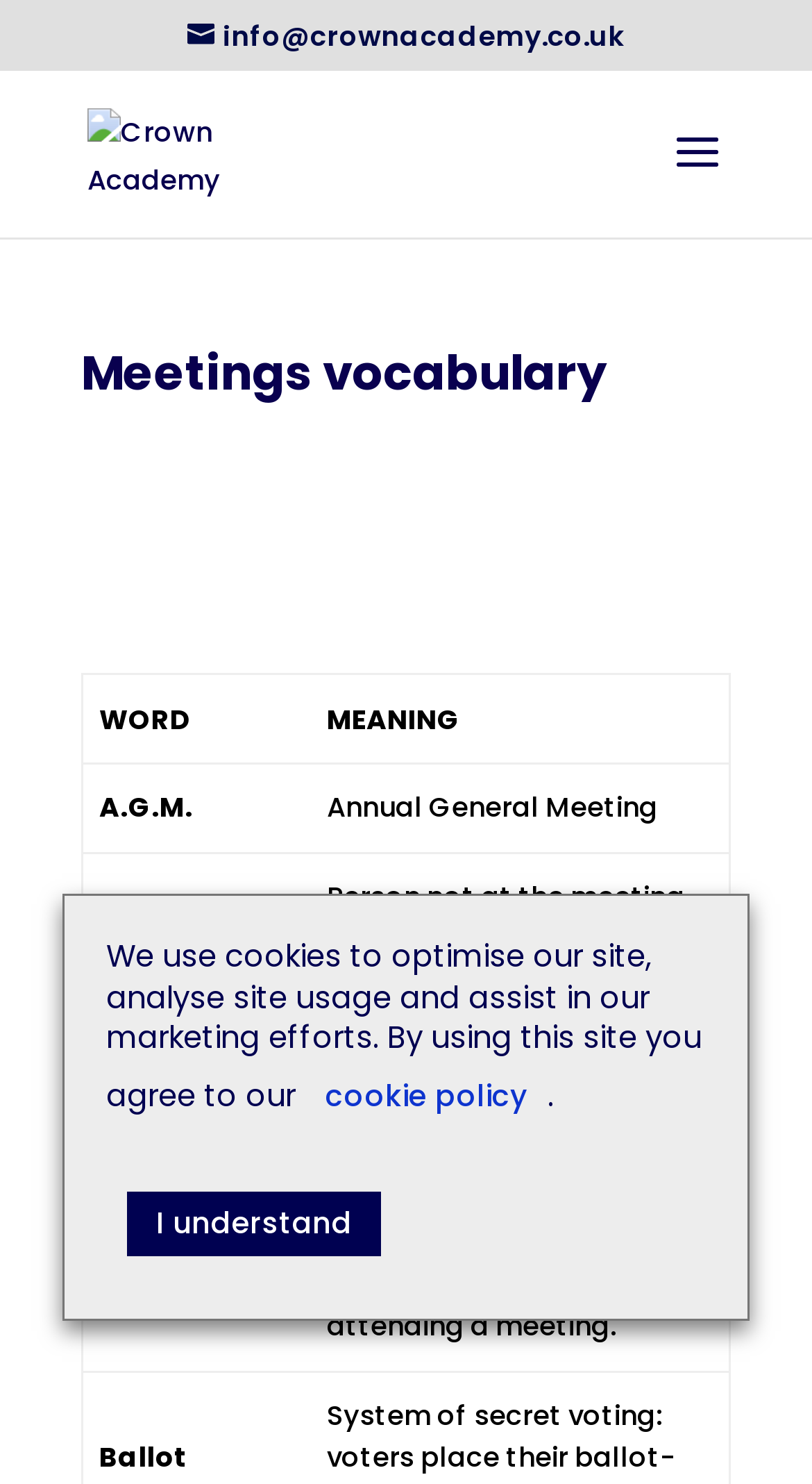Respond with a single word or phrase to the following question: How many rows are in the vocabulary table?

5